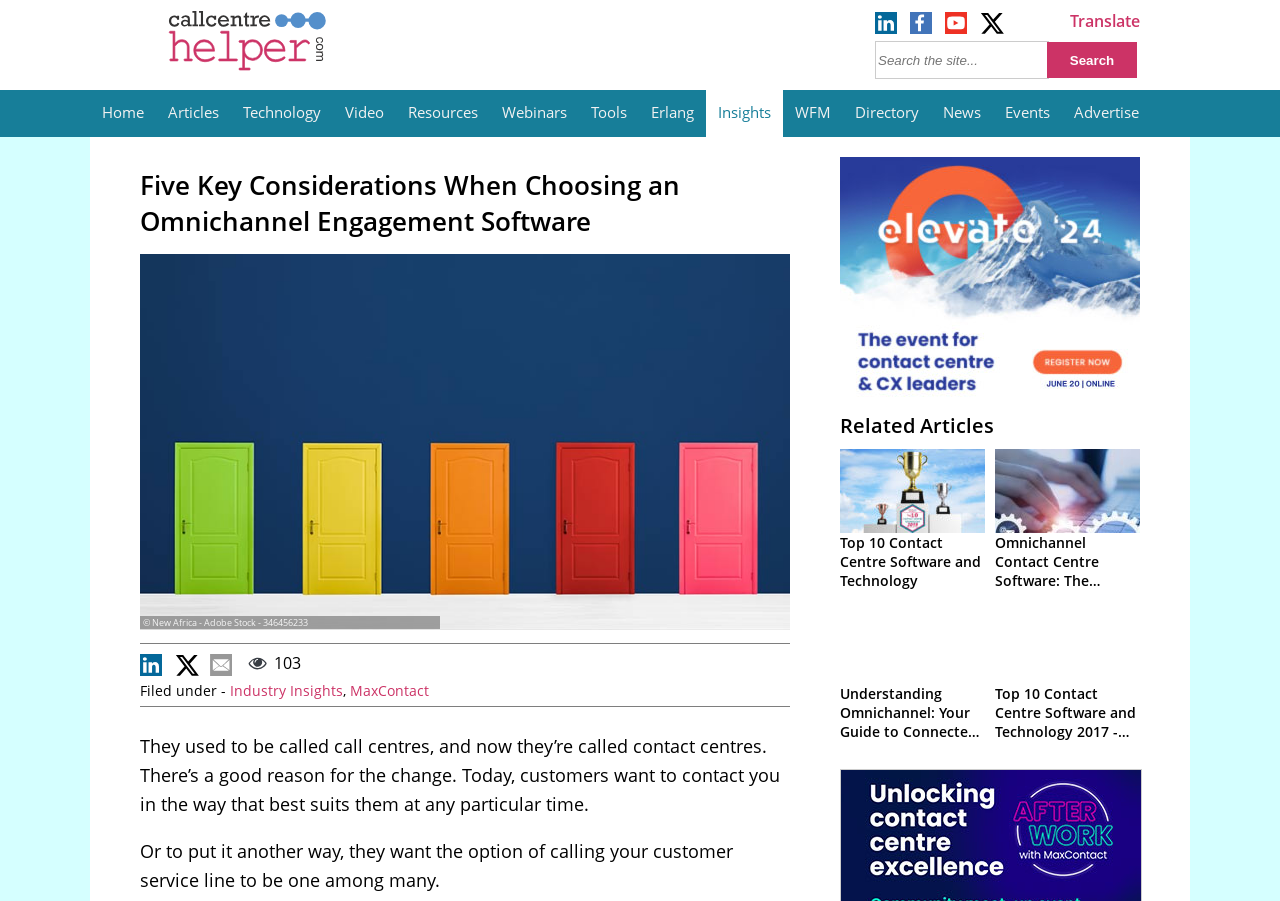Please determine the bounding box coordinates for the UI element described as: "Industry Insights".

[0.18, 0.756, 0.268, 0.777]